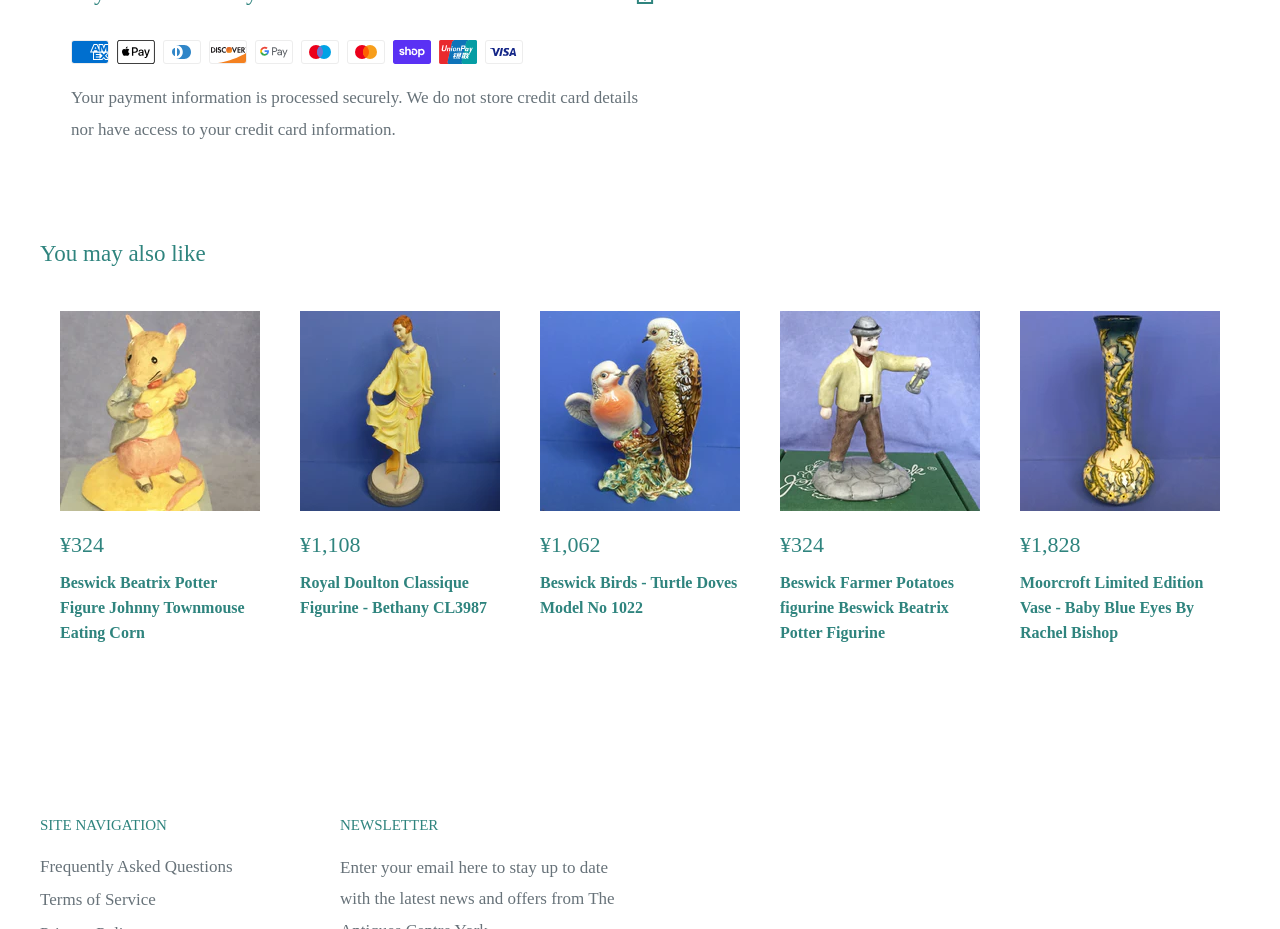Please identify the coordinates of the bounding box for the clickable region that will accomplish this instruction: "Check 'Terms of Service'".

[0.031, 0.951, 0.211, 0.987]